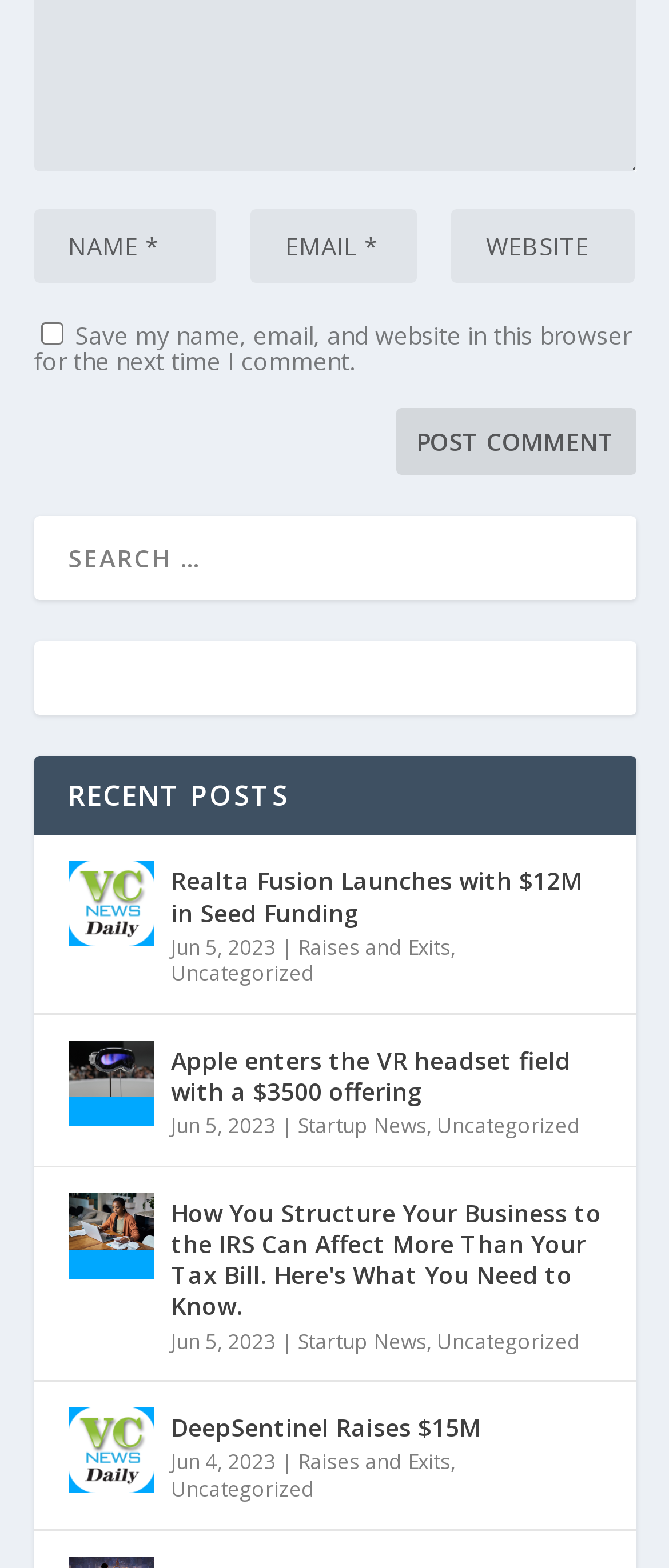Identify the bounding box coordinates of the clickable section necessary to follow the following instruction: "Enter name". The coordinates should be presented as four float numbers from 0 to 1, i.e., [left, top, right, bottom].

[0.05, 0.133, 0.324, 0.18]